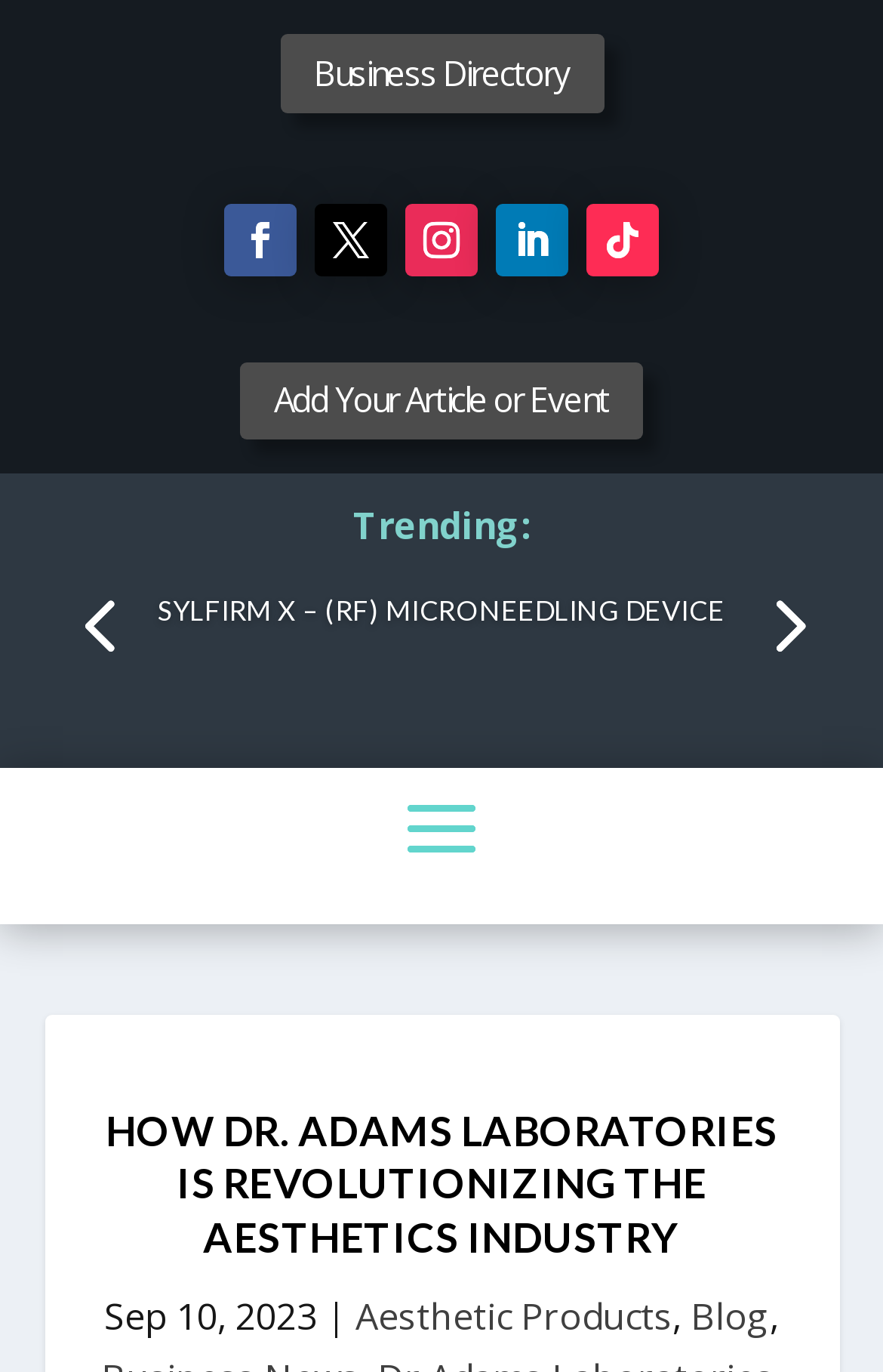Find the bounding box coordinates for the area that should be clicked to accomplish the instruction: "Go to page '4'".

[0.05, 0.414, 0.173, 0.493]